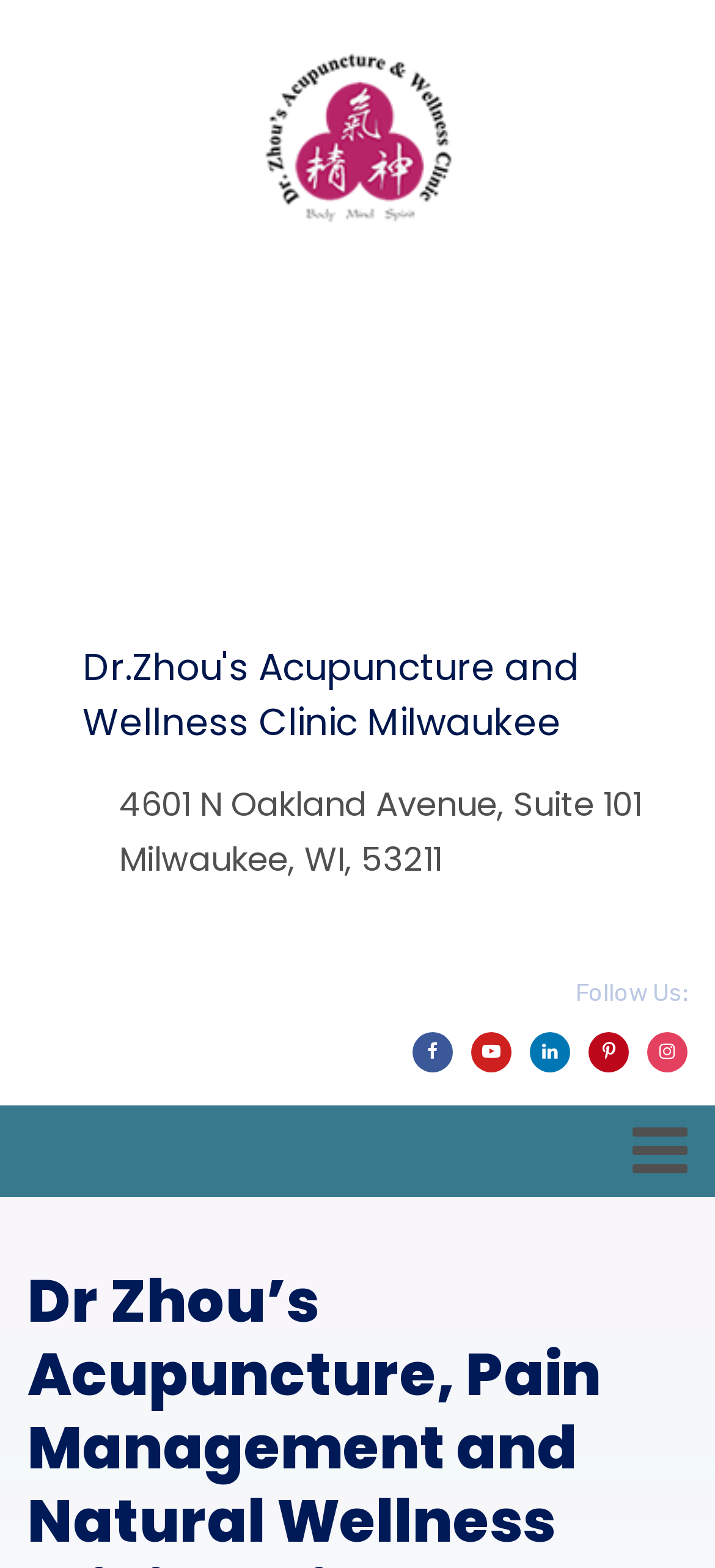Predict the bounding box coordinates of the UI element that matches this description: "aria-label="Advertisement" name="aswift_2" title="Advertisement"". The coordinates should be in the format [left, top, right, bottom] with each value between 0 and 1.

[0.0, 0.198, 1.0, 0.39]